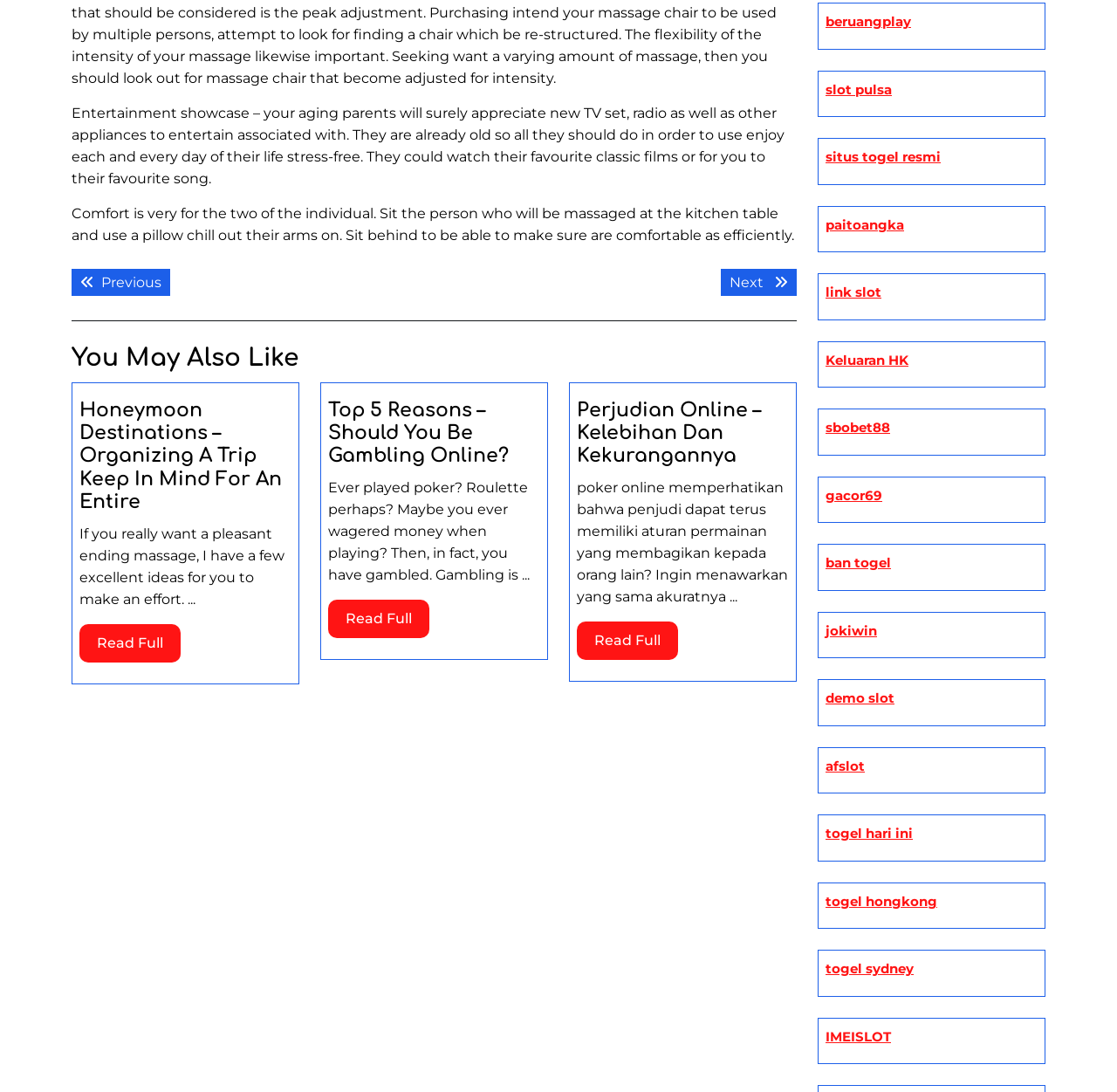Determine the bounding box coordinates for the HTML element mentioned in the following description: "Read FullRead Full". The coordinates should be a list of four floats ranging from 0 to 1, represented as [left, top, right, bottom].

[0.294, 0.549, 0.384, 0.584]